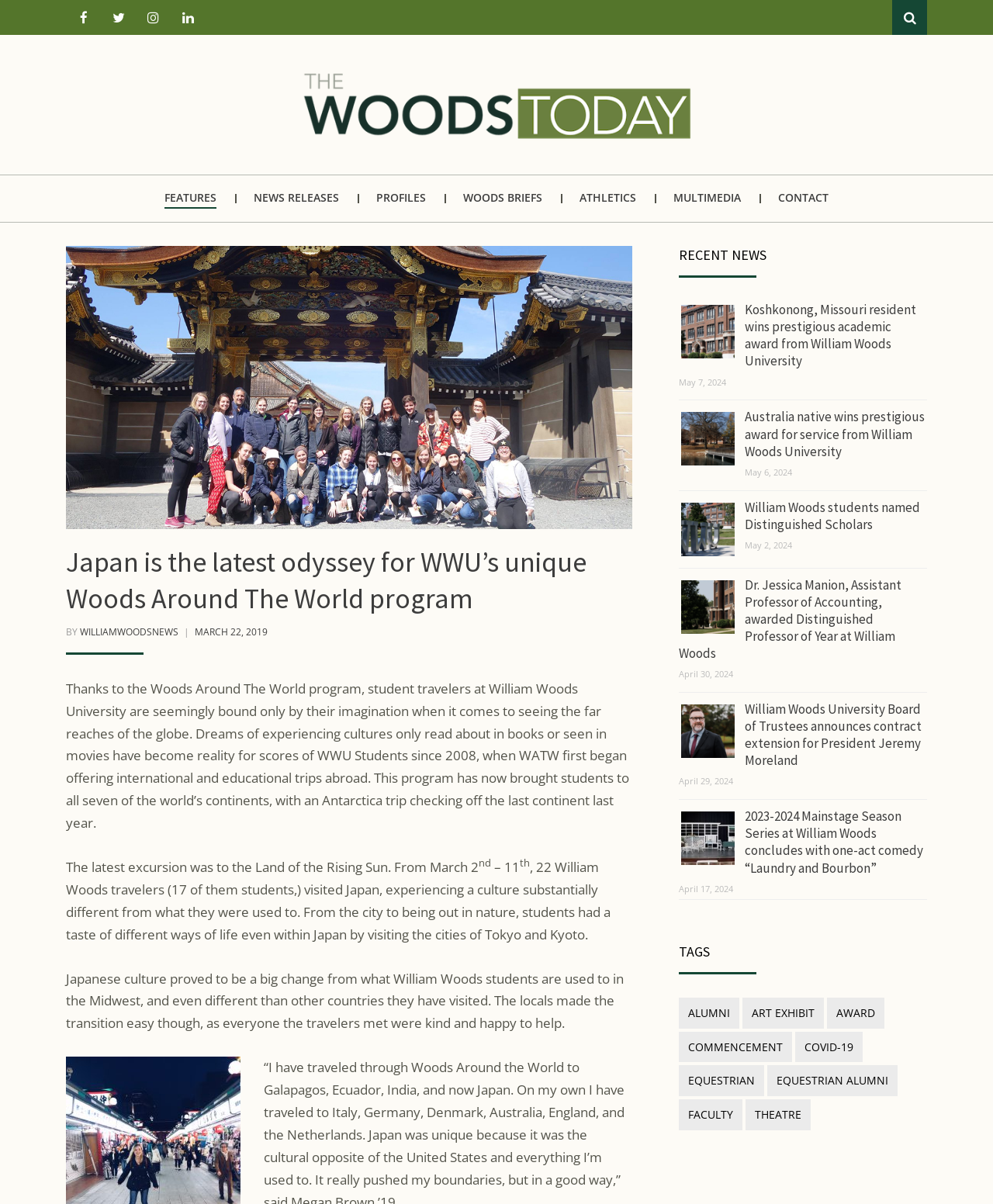Provide the bounding box coordinates for the UI element that is described as: "alt="William Woods News"".

[0.298, 0.078, 0.702, 0.093]